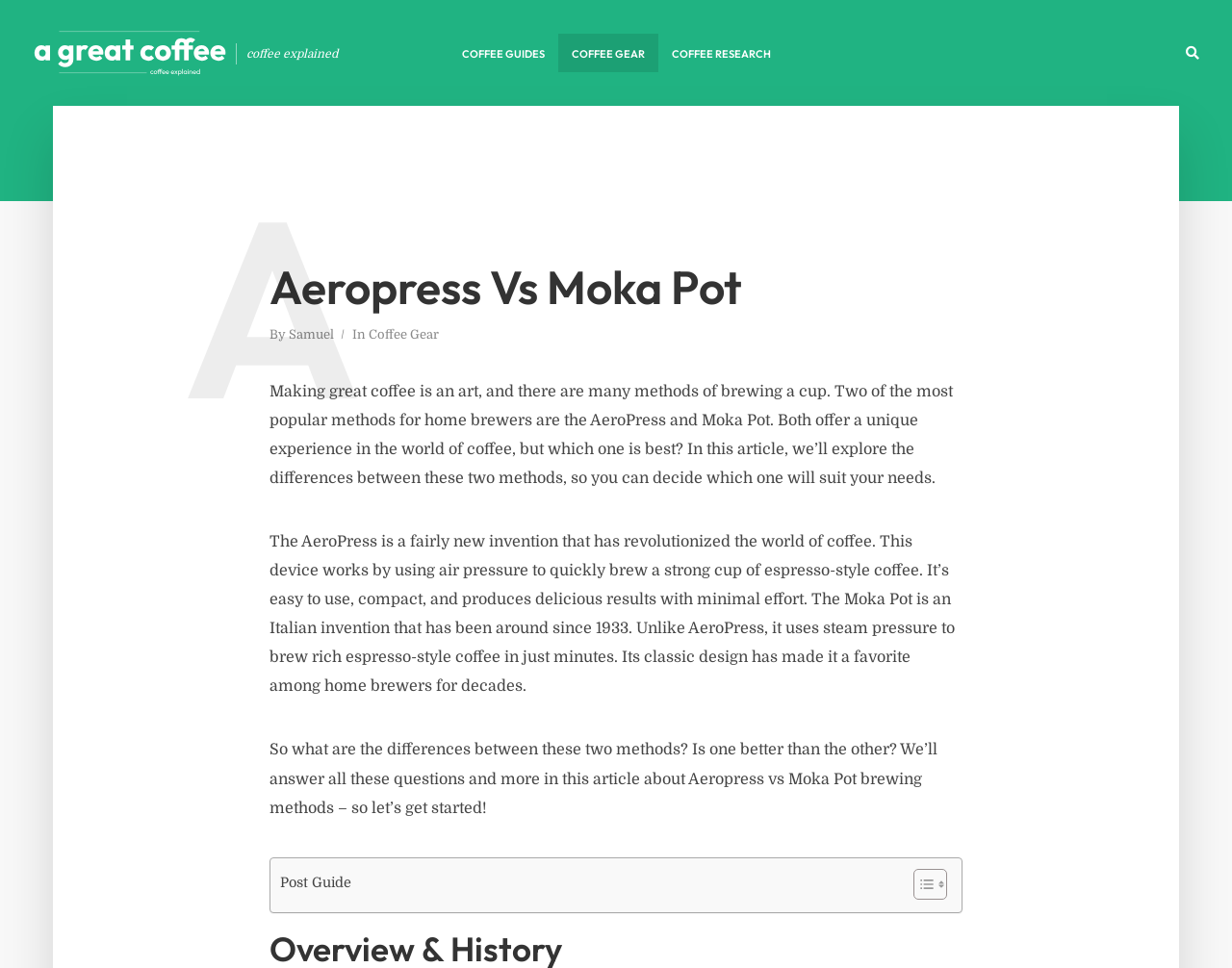Identify the headline of the webpage and generate its text content.

Aeropress Vs Moka Pot